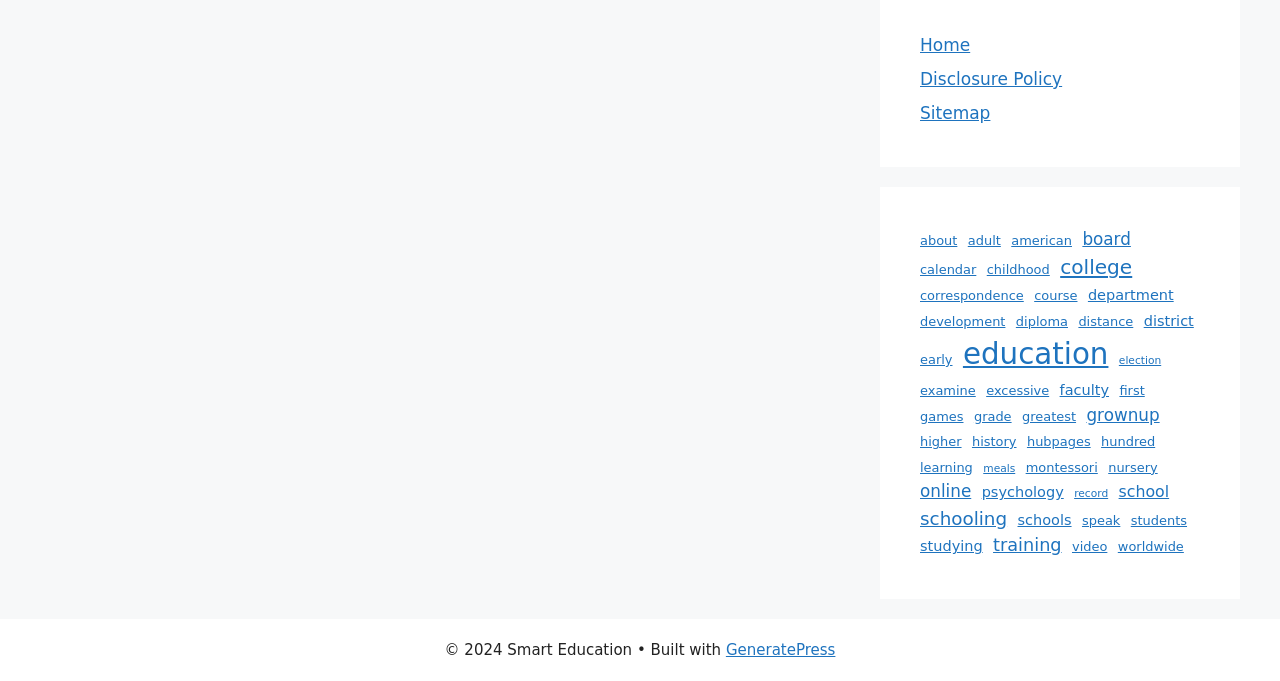Please find the bounding box coordinates of the section that needs to be clicked to achieve this instruction: "read about childhood development".

[0.771, 0.382, 0.82, 0.41]